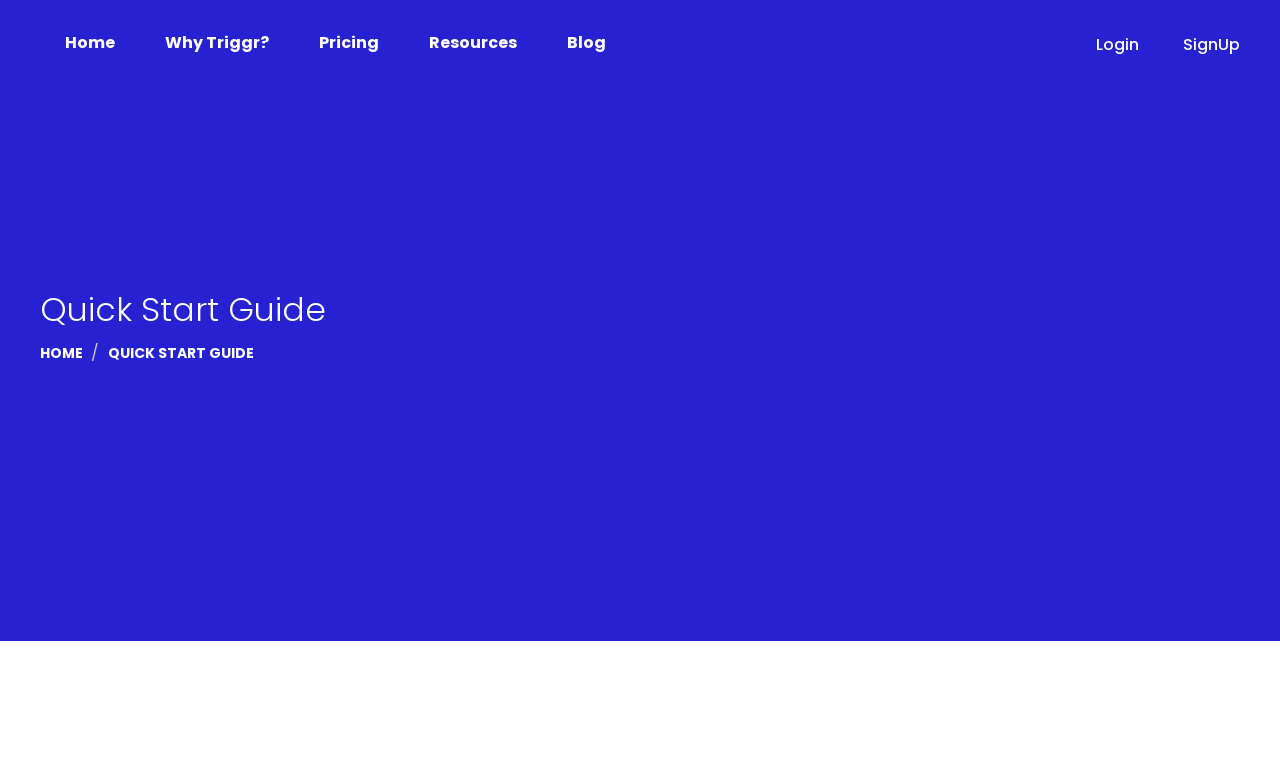Please find the bounding box coordinates of the element that needs to be clicked to perform the following instruction: "read quick start guide". The bounding box coordinates should be four float numbers between 0 and 1, represented as [left, top, right, bottom].

[0.031, 0.373, 0.469, 0.438]